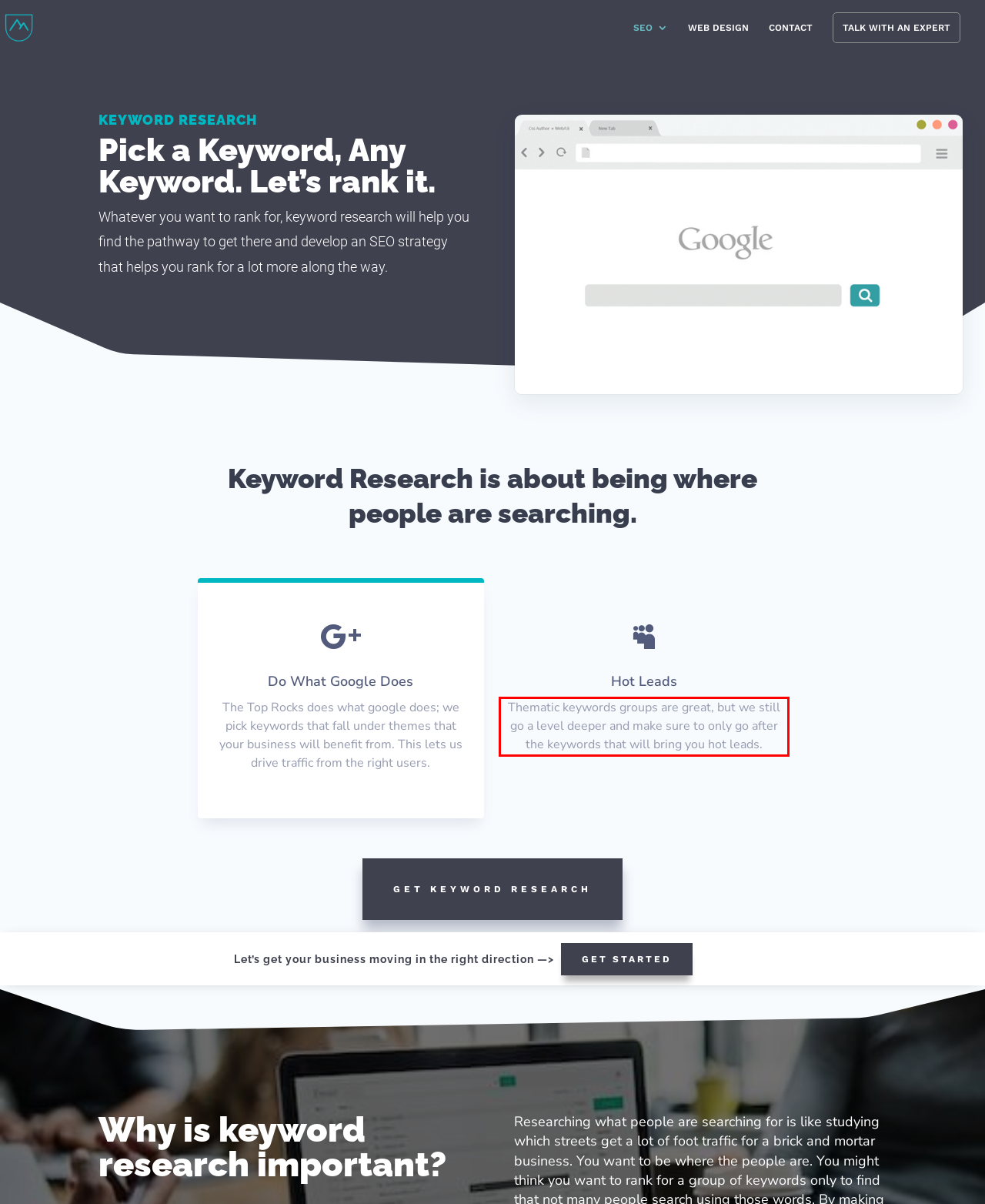Using the provided webpage screenshot, recognize the text content in the area marked by the red bounding box.

Thematic keywords groups are great, but we still go a level deeper and make sure to only go after the keywords that will bring you hot leads.